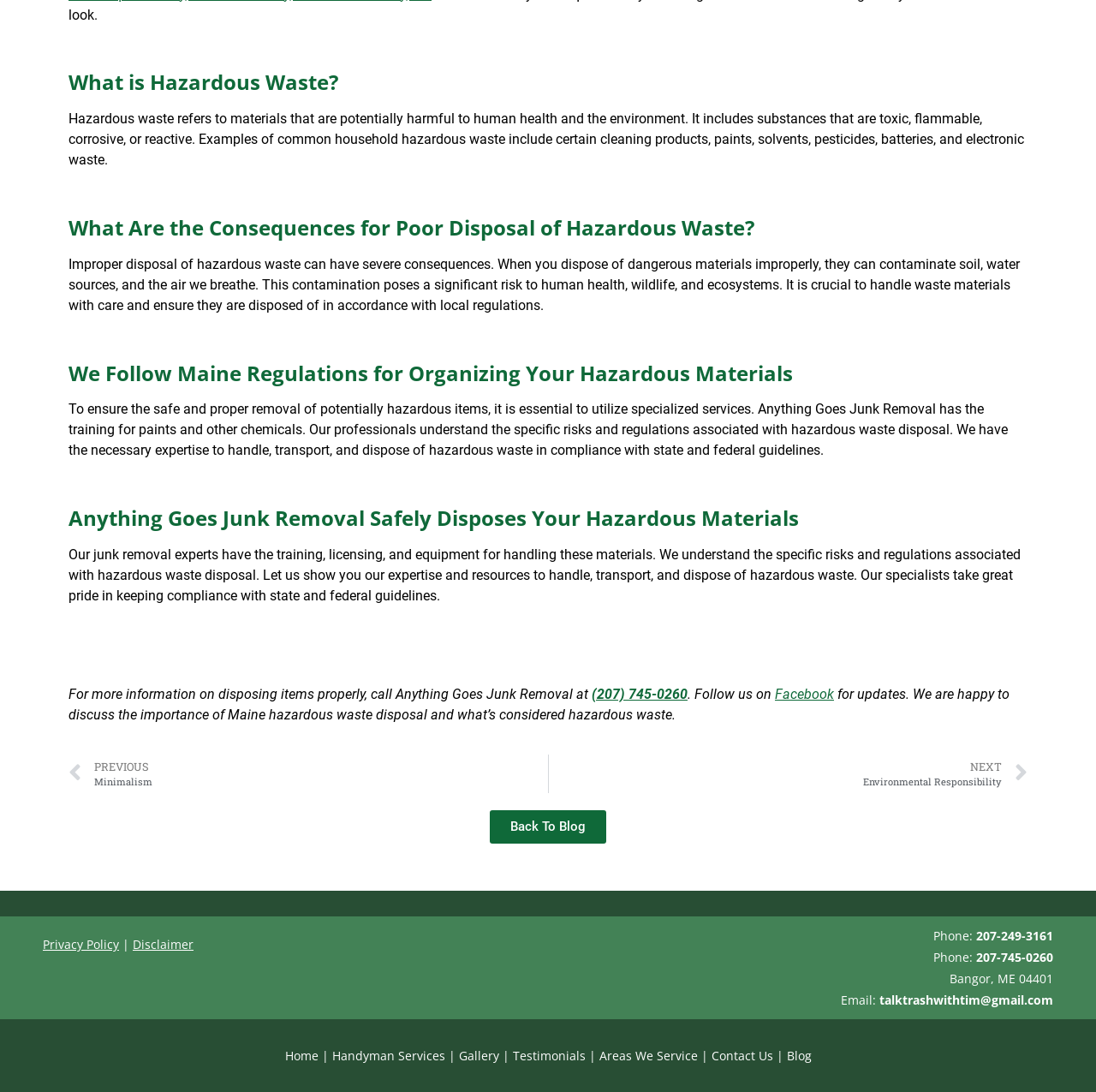Answer in one word or a short phrase: 
What service does Anything Goes Junk Removal provide?

Hazardous waste disposal